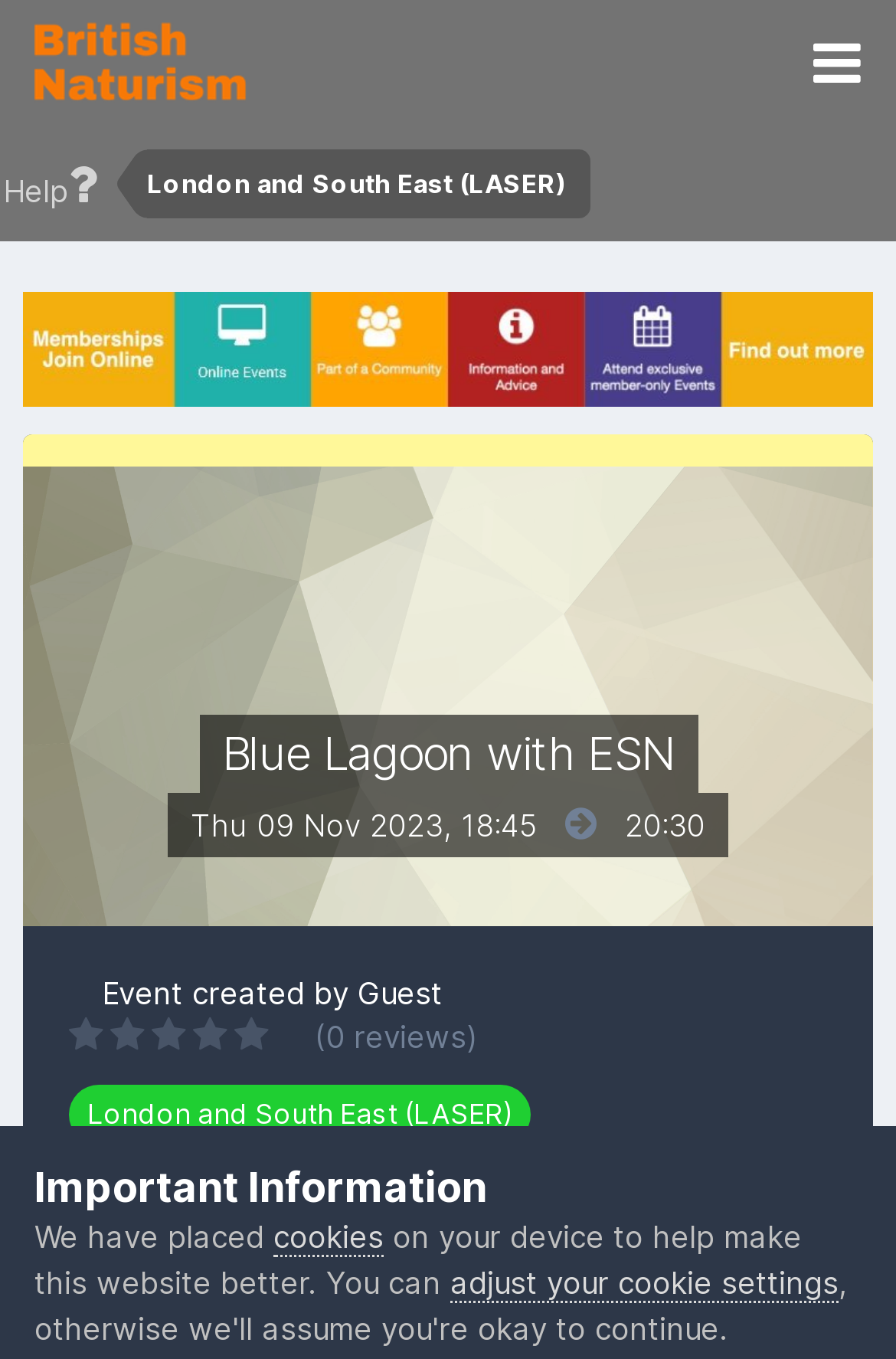Using the information in the image, give a detailed answer to the following question: What is the purpose of the event?

The webpage invites users to 'enjoy the warm water pools of the Blue Lagoon Eastbourne', implying that the purpose of the event is to allow participants to enjoy the warm water pools. This information can be inferred from the context of the webpage.